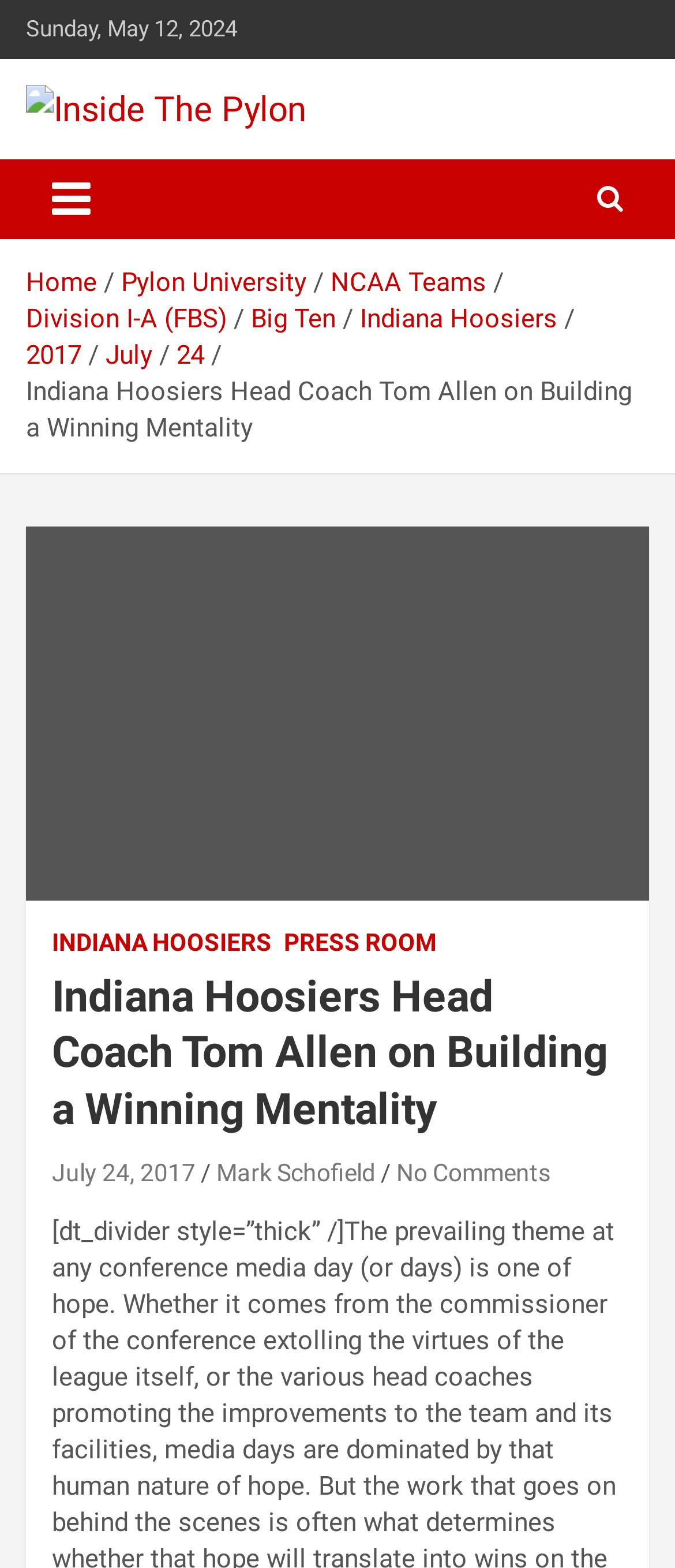What is the name of the website?
Relying on the image, give a concise answer in one word or a brief phrase.

Inside The Pylon